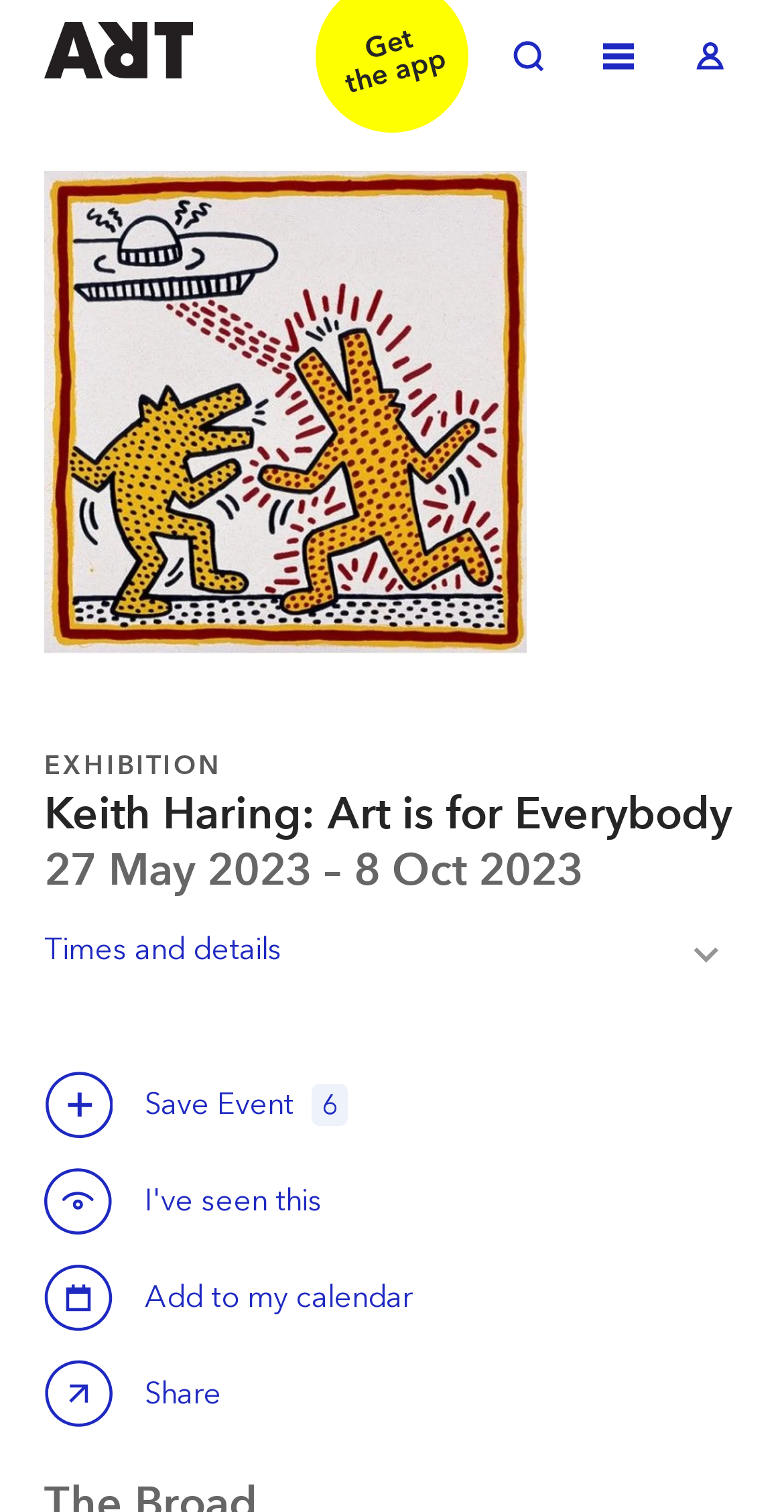What is the purpose of the 'Zoom in' link?
Look at the image and answer the question using a single word or phrase.

To zoom in the image